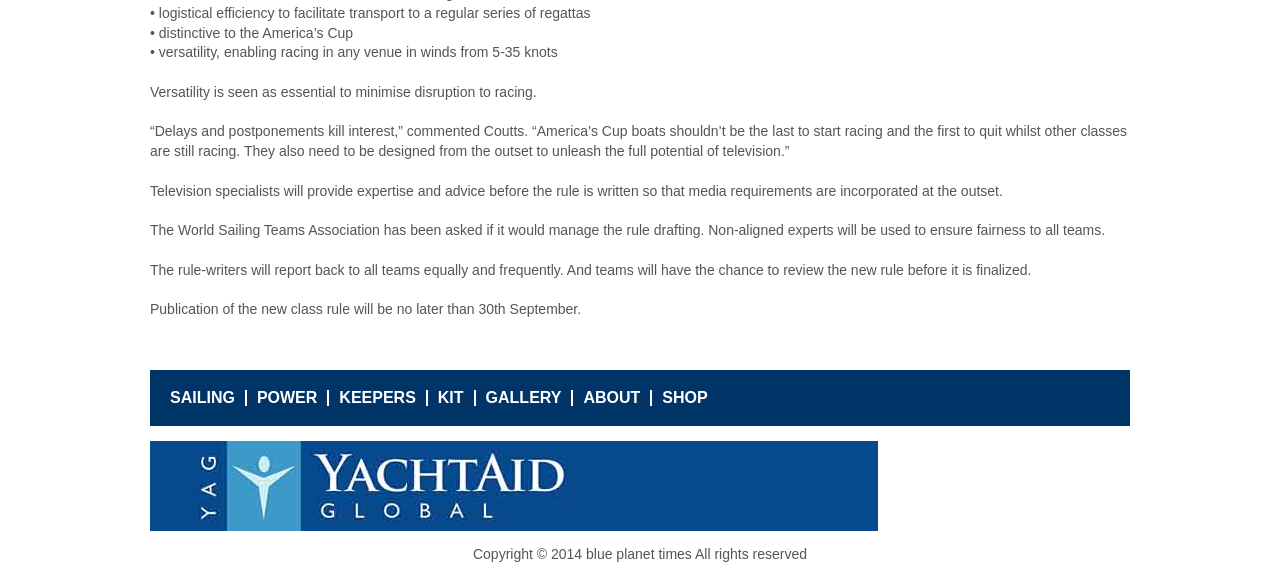What is the main topic of the text?
Using the image as a reference, give an elaborate response to the question.

The main topic of the text is America's Cup, which can be inferred from the multiple mentions of 'America's Cup' and related terms like 'regattas', 'racing', and 'boats'.